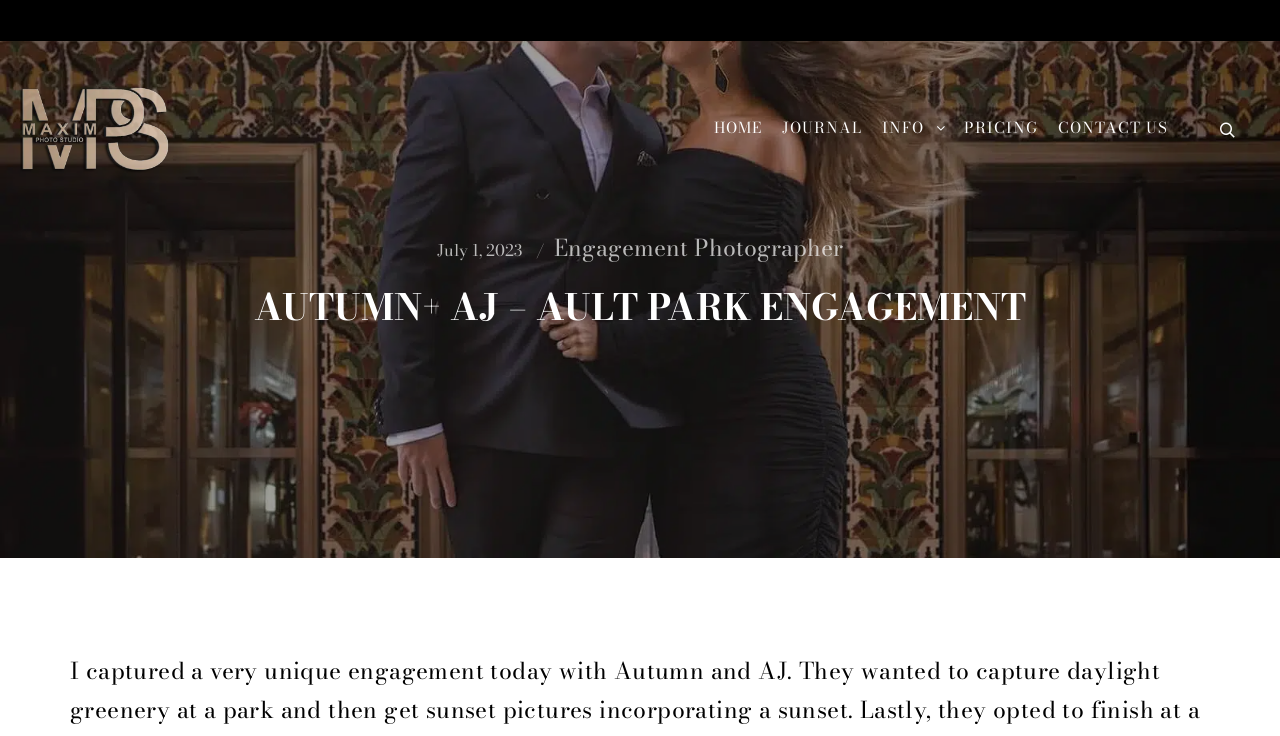Please find the bounding box coordinates of the element's region to be clicked to carry out this instruction: "view engagement photographer page".

[0.433, 0.312, 0.659, 0.36]